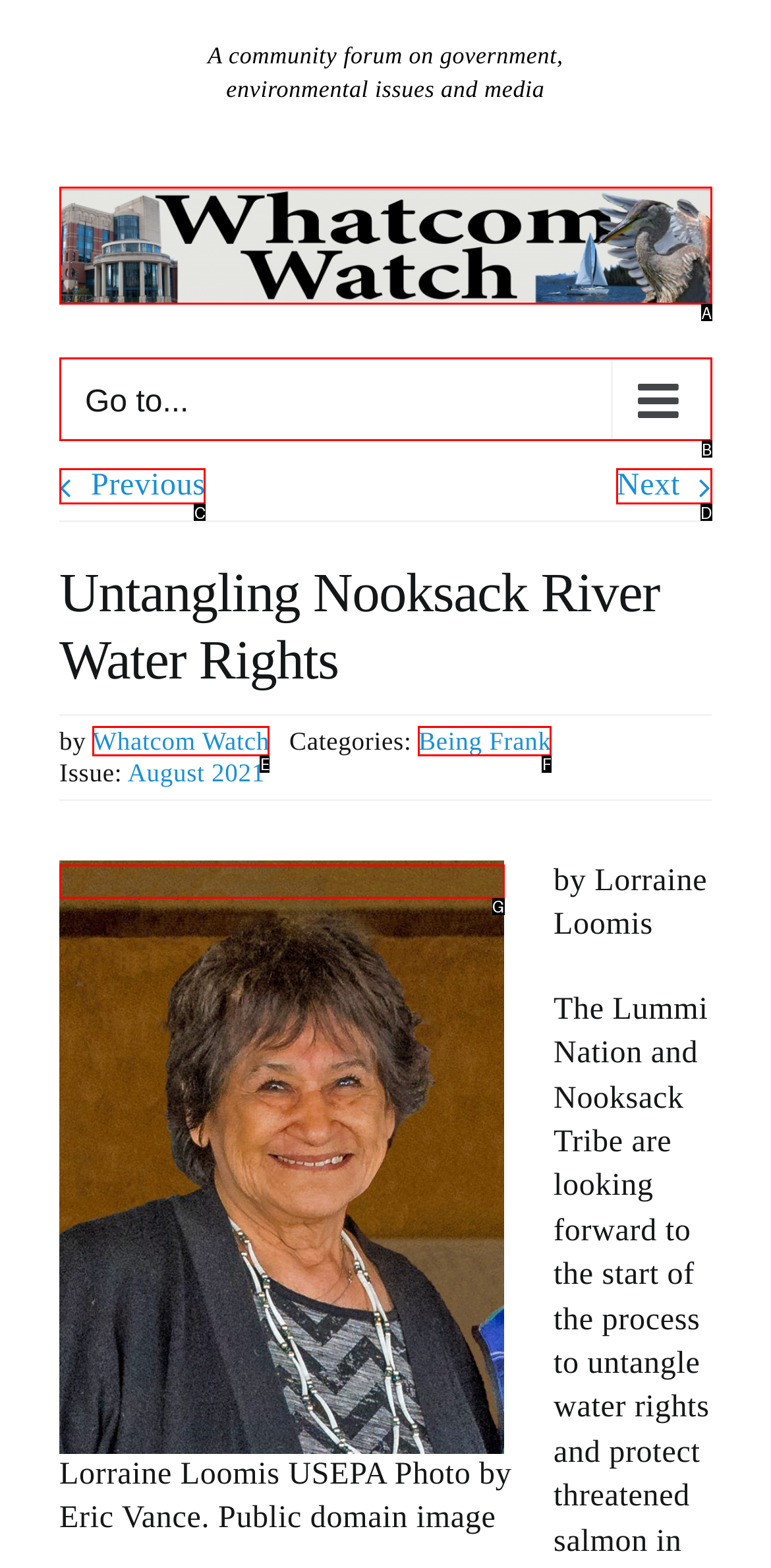Given the description: Previous, choose the HTML element that matches it. Indicate your answer with the letter of the option.

C